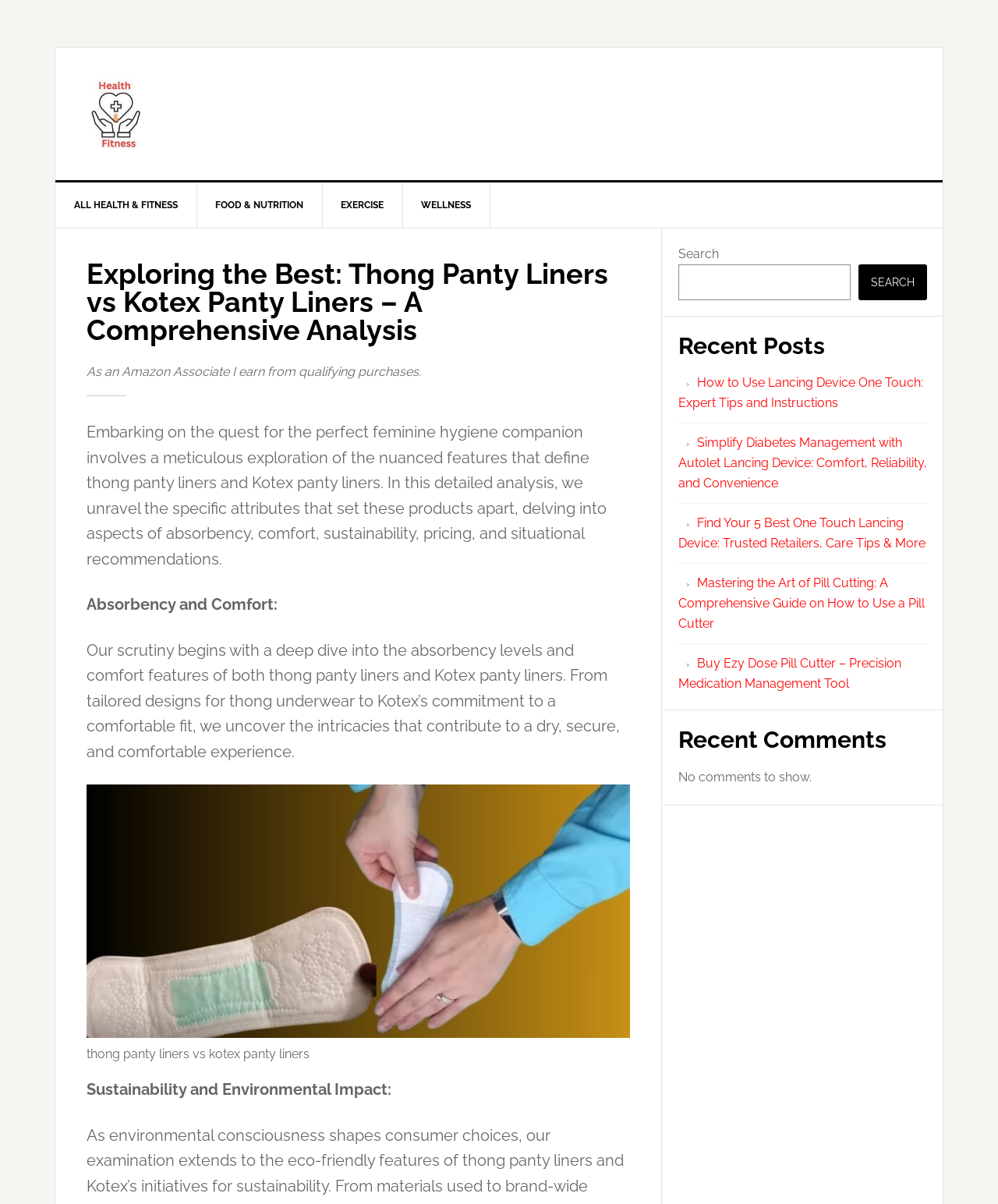Please predict the bounding box coordinates (top-left x, top-left y, bottom-right x, bottom-right y) for the UI element in the screenshot that fits the description: Wellness

[0.403, 0.152, 0.491, 0.189]